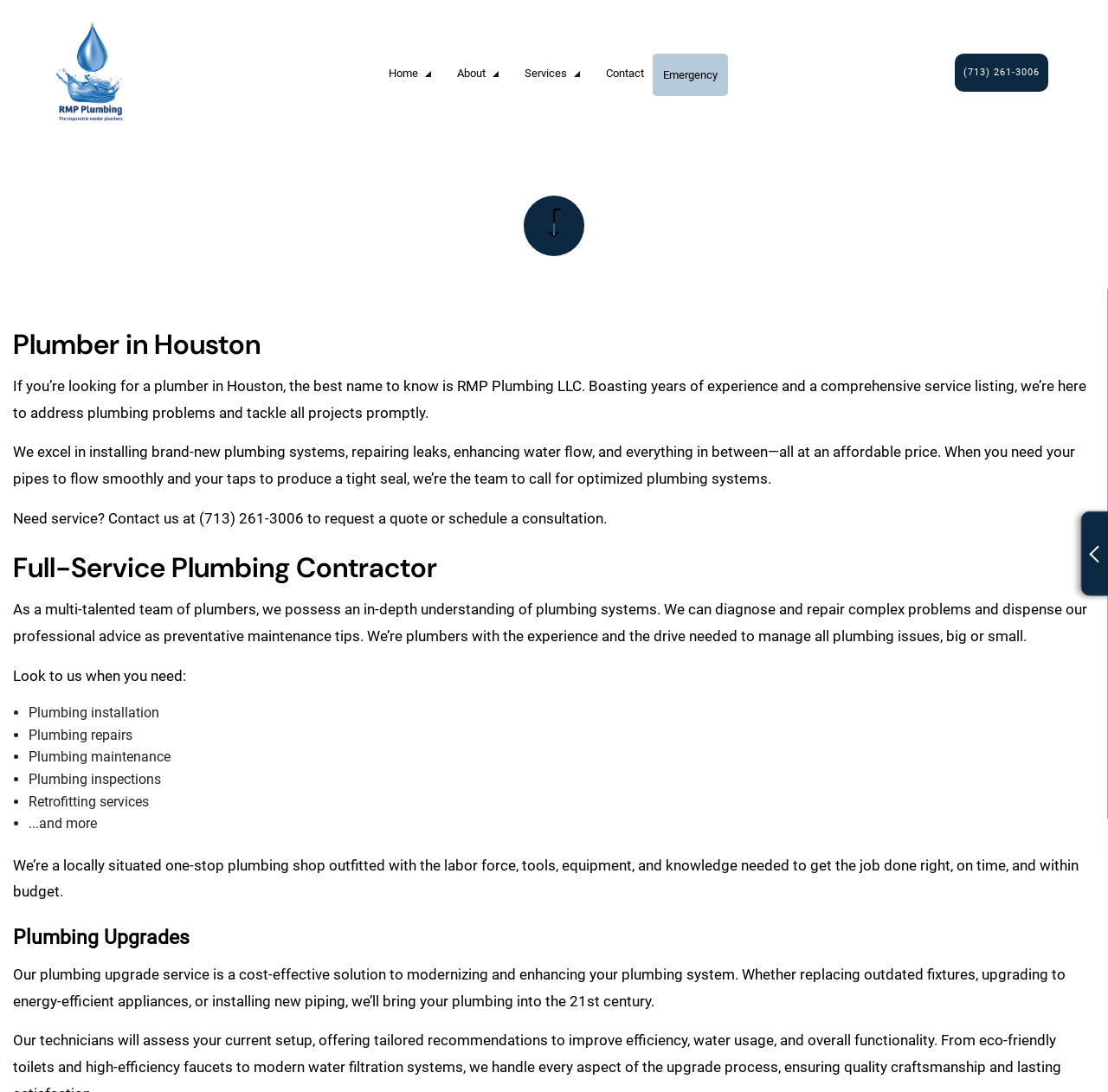What is the benefit of the plumbing upgrade service?
Answer the question with detailed information derived from the image.

The plumbing upgrade service is described as a cost-effective solution to modernizing and enhancing the plumbing system. This implies that the service helps to update outdated fixtures, upgrade to energy-efficient appliances, and install new piping, all while being budget-friendly.